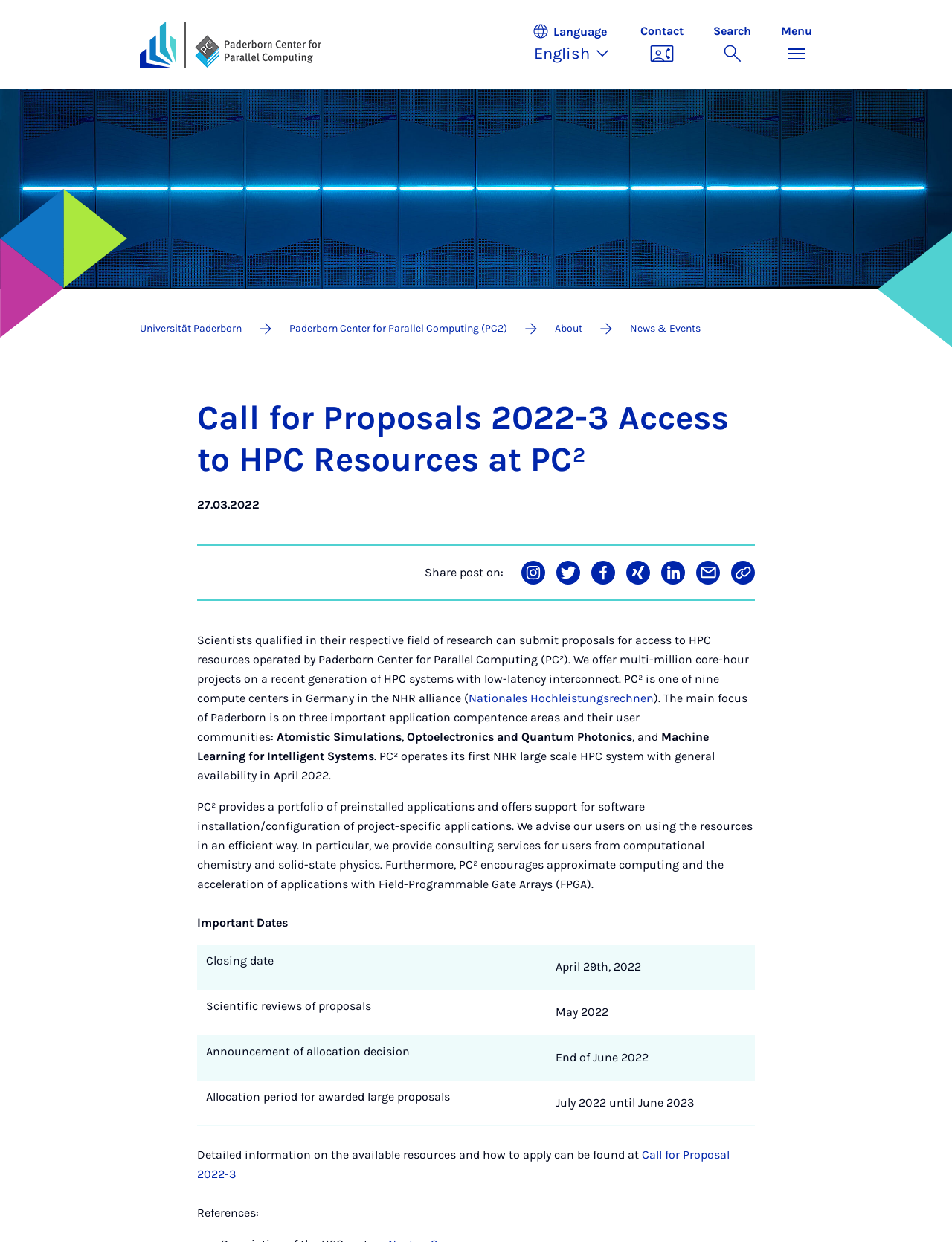Kindly determine the bounding box coordinates for the clickable area to achieve the given instruction: "Toggle the search bar".

[0.734, 0.019, 0.805, 0.053]